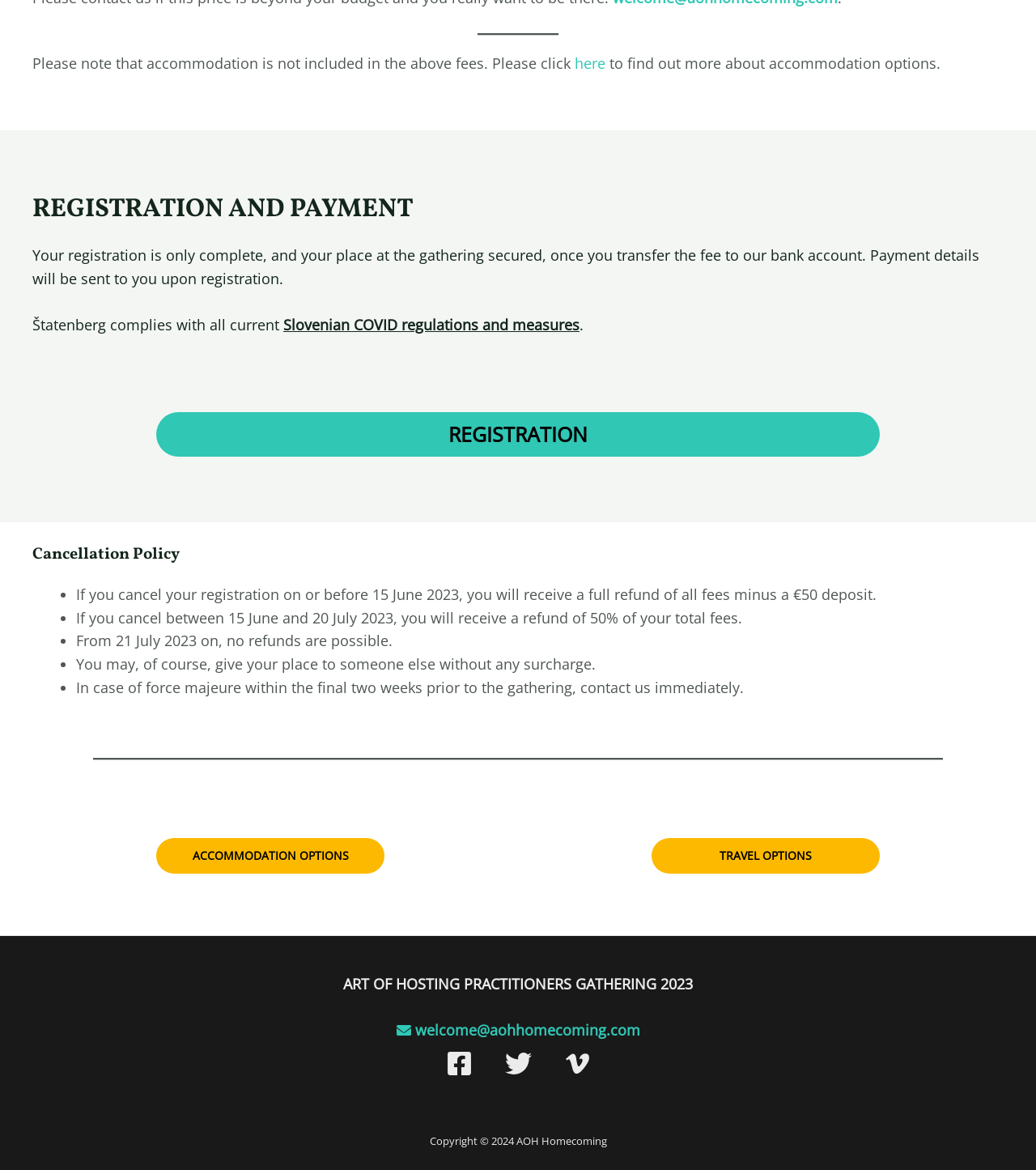Please provide the bounding box coordinates for the element that needs to be clicked to perform the following instruction: "Explore accommodation options.". The coordinates should be given as four float numbers between 0 and 1, i.e., [left, top, right, bottom].

[0.151, 0.716, 0.371, 0.747]